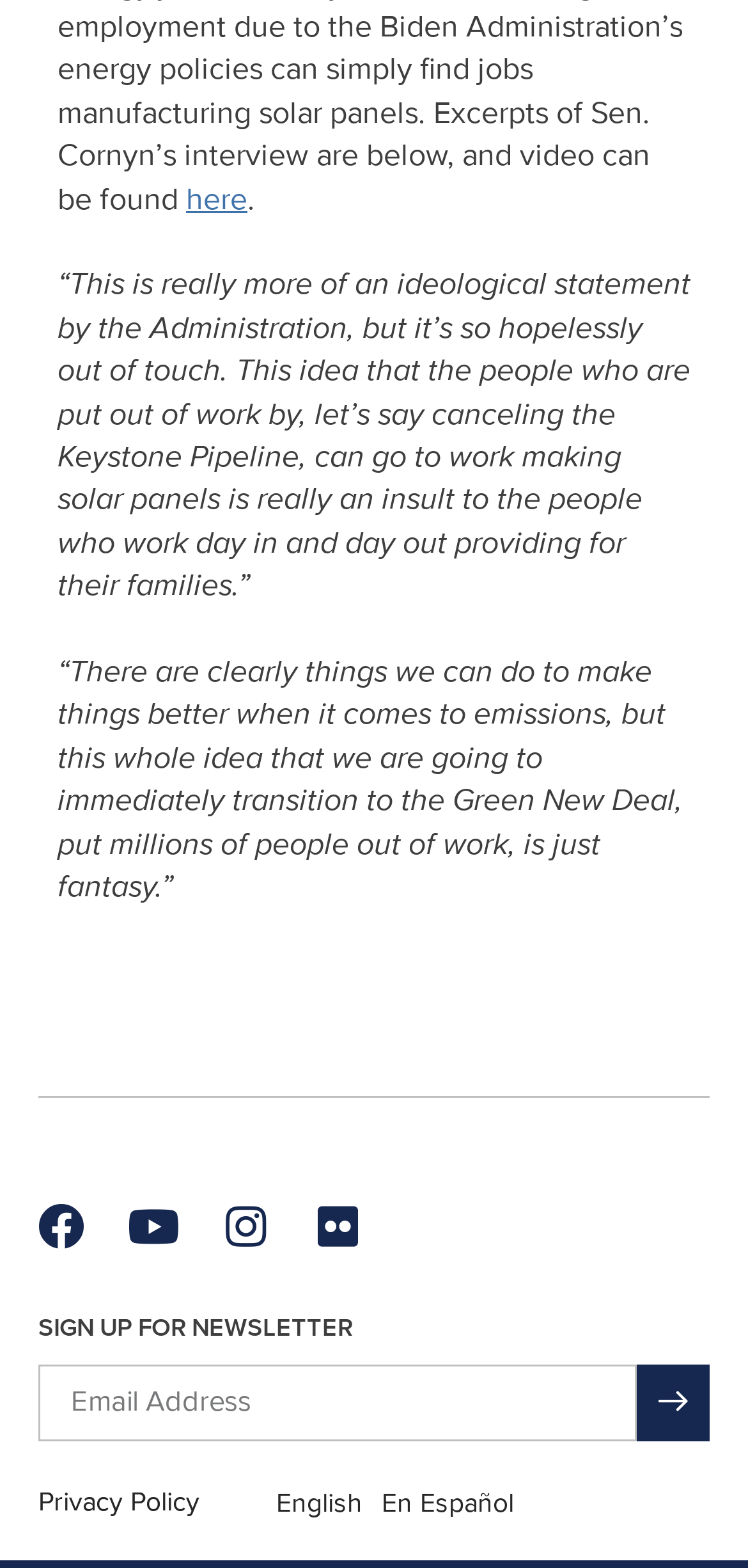Please identify the bounding box coordinates of the element I should click to complete this instruction: 'Follow us on Facebook'. The coordinates should be given as four float numbers between 0 and 1, like this: [left, top, right, bottom].

[0.021, 0.752, 0.144, 0.811]